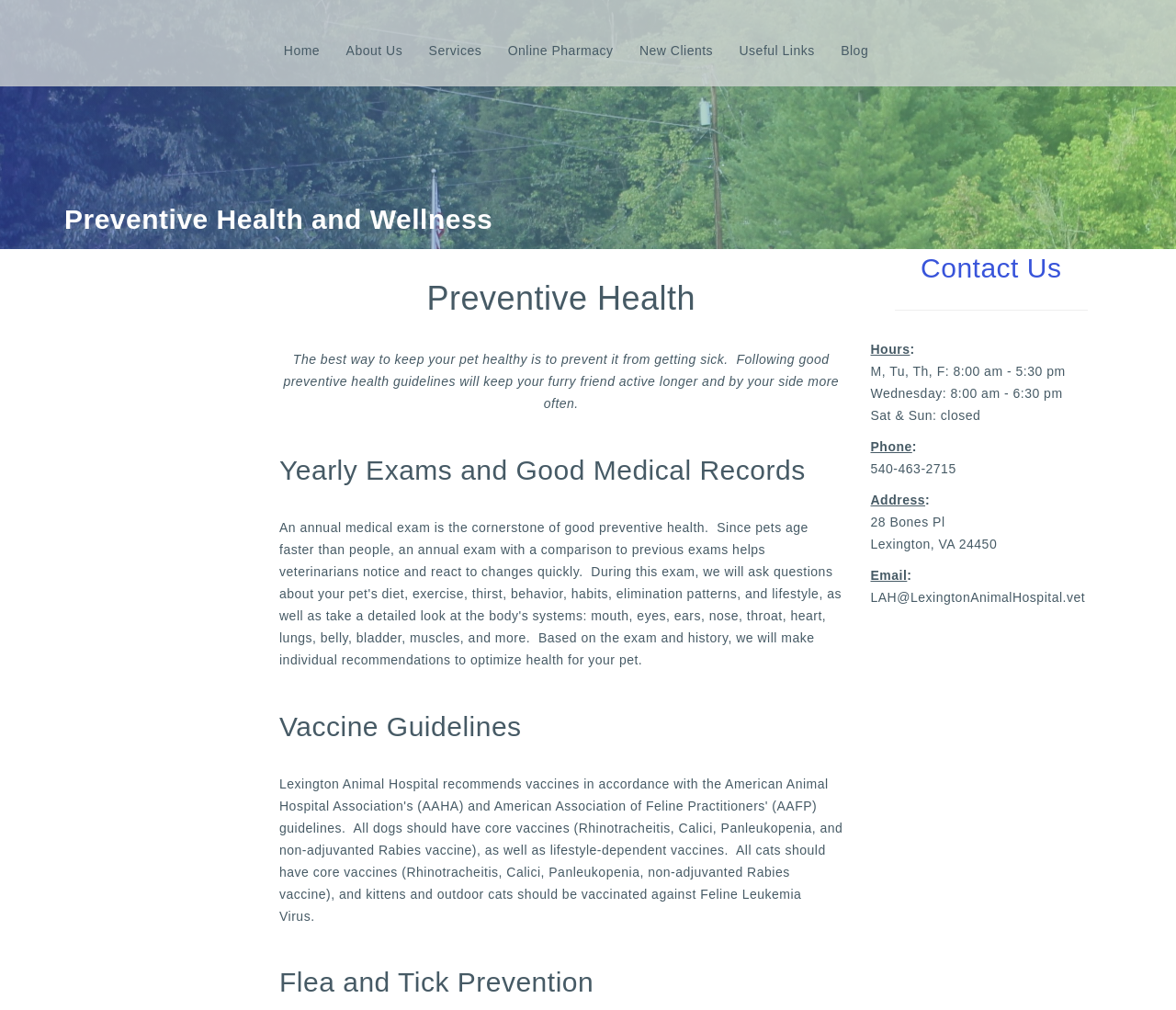Identify the bounding box coordinates for the UI element that matches this description: "About Us".

[0.285, 0.033, 0.352, 0.067]